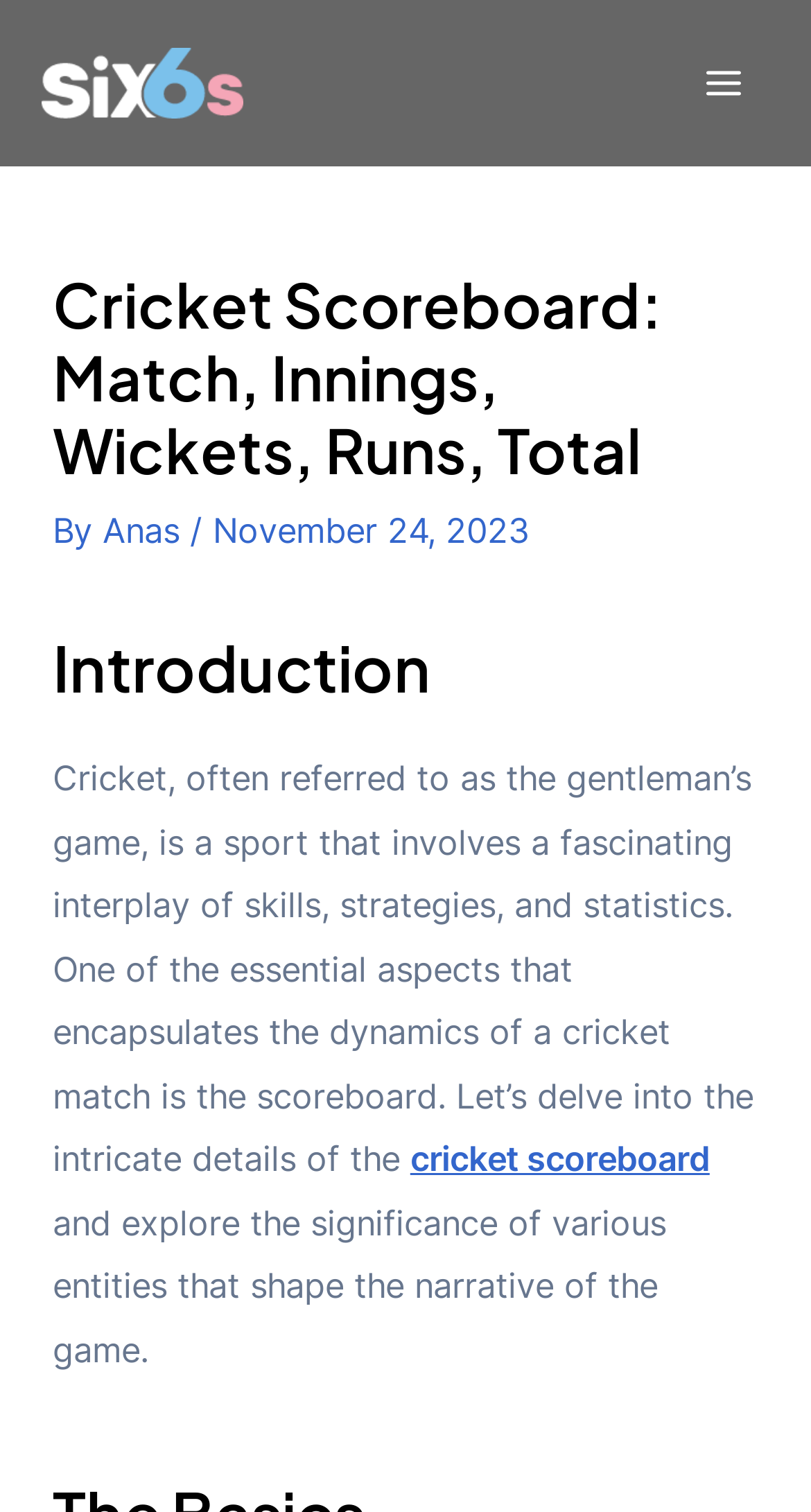Who is the author of the content?
Answer the question in a detailed and comprehensive manner.

I can see a link with the text 'Anas' which is located near the heading 'Cricket Scoreboard: Match, Innings, Wickets, Runs, Total'. This suggests that Anas is the author of the content on this webpage.